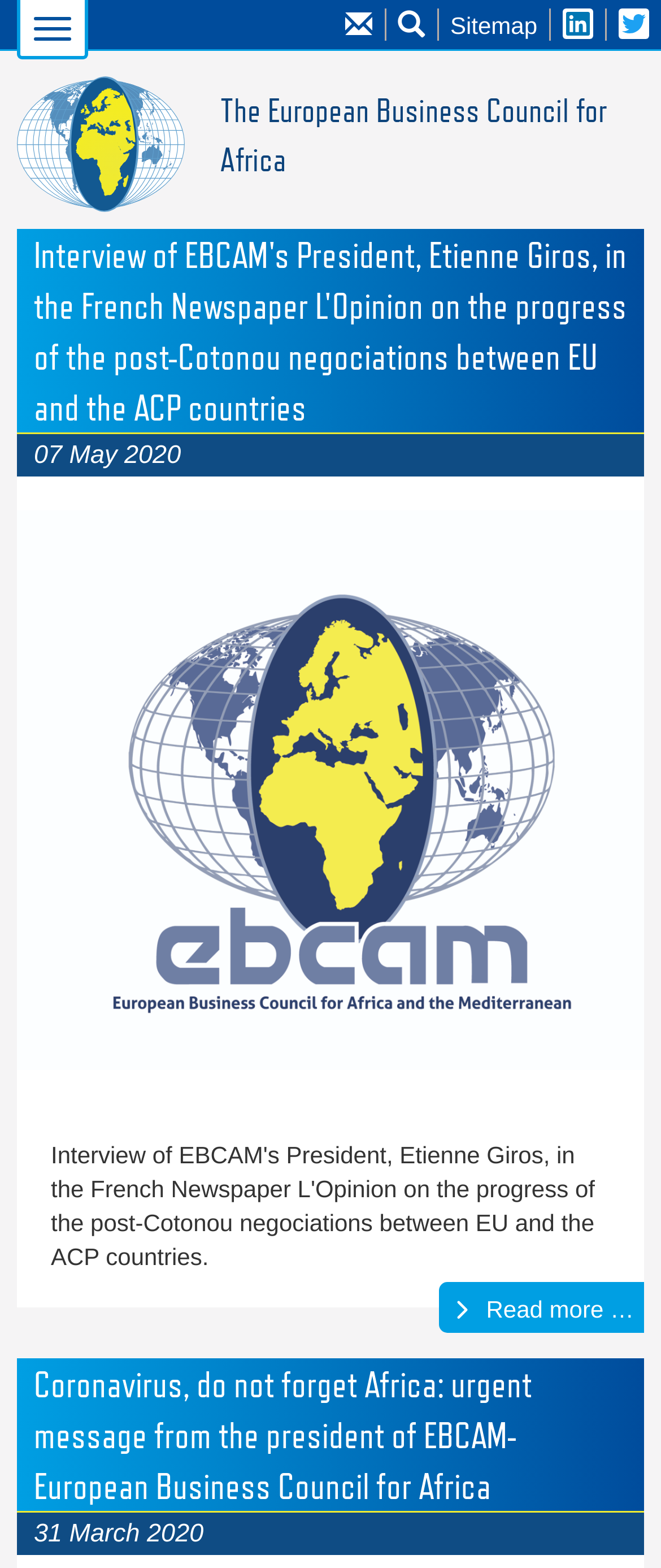How many social media links are there?
Please provide a comprehensive answer to the question based on the webpage screenshot.

I counted the number of social media links by looking at the links with images, specifically the 'LinkedIn' and 'Twitter' links at coordinates [0.851, 0.011, 0.897, 0.028] and [0.936, 0.011, 0.982, 0.028] respectively.